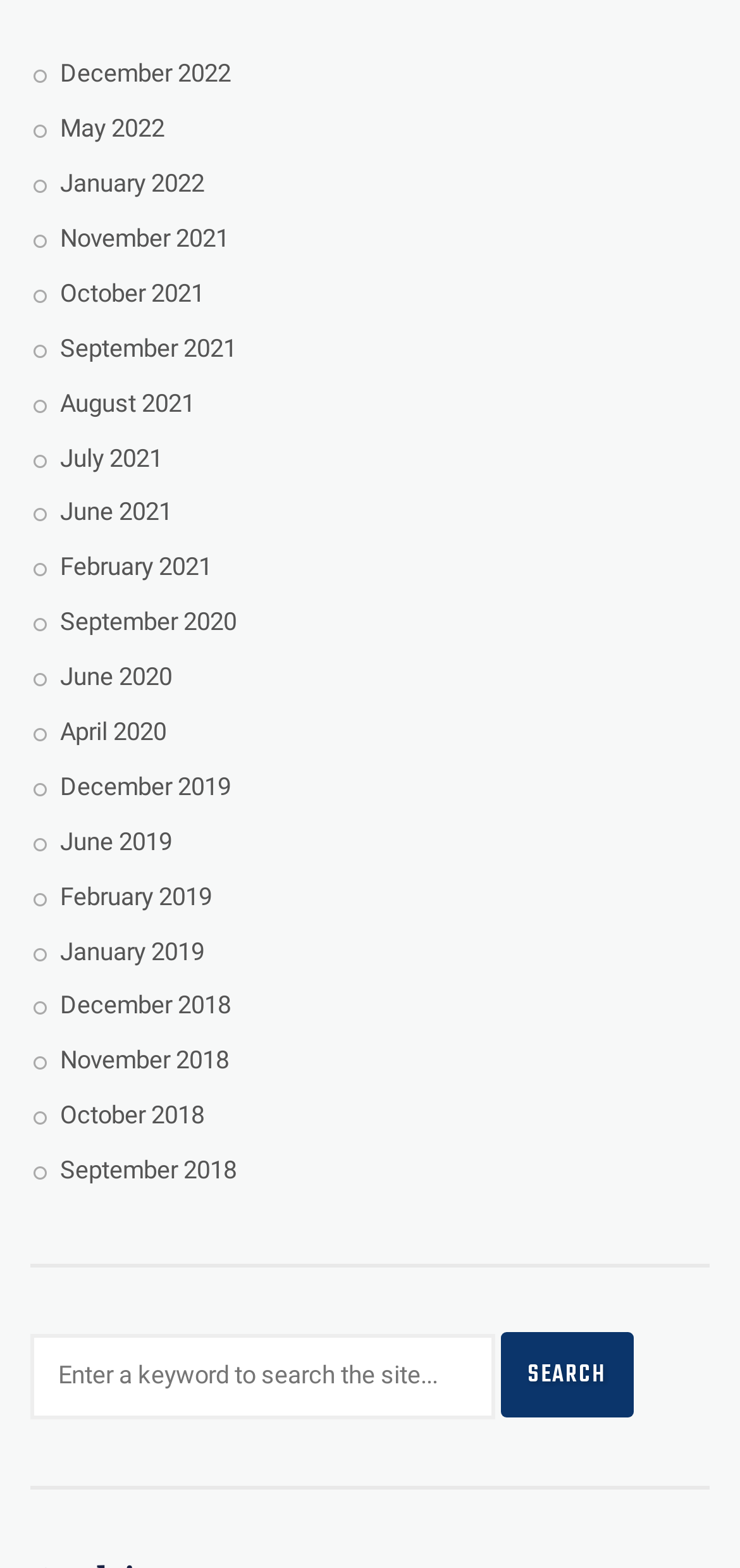How many months are listed on the webpage?
Using the image as a reference, give an elaborate response to the question.

I counted the number of links on the webpage, each representing a month, and found that there are 20 months listed in total.